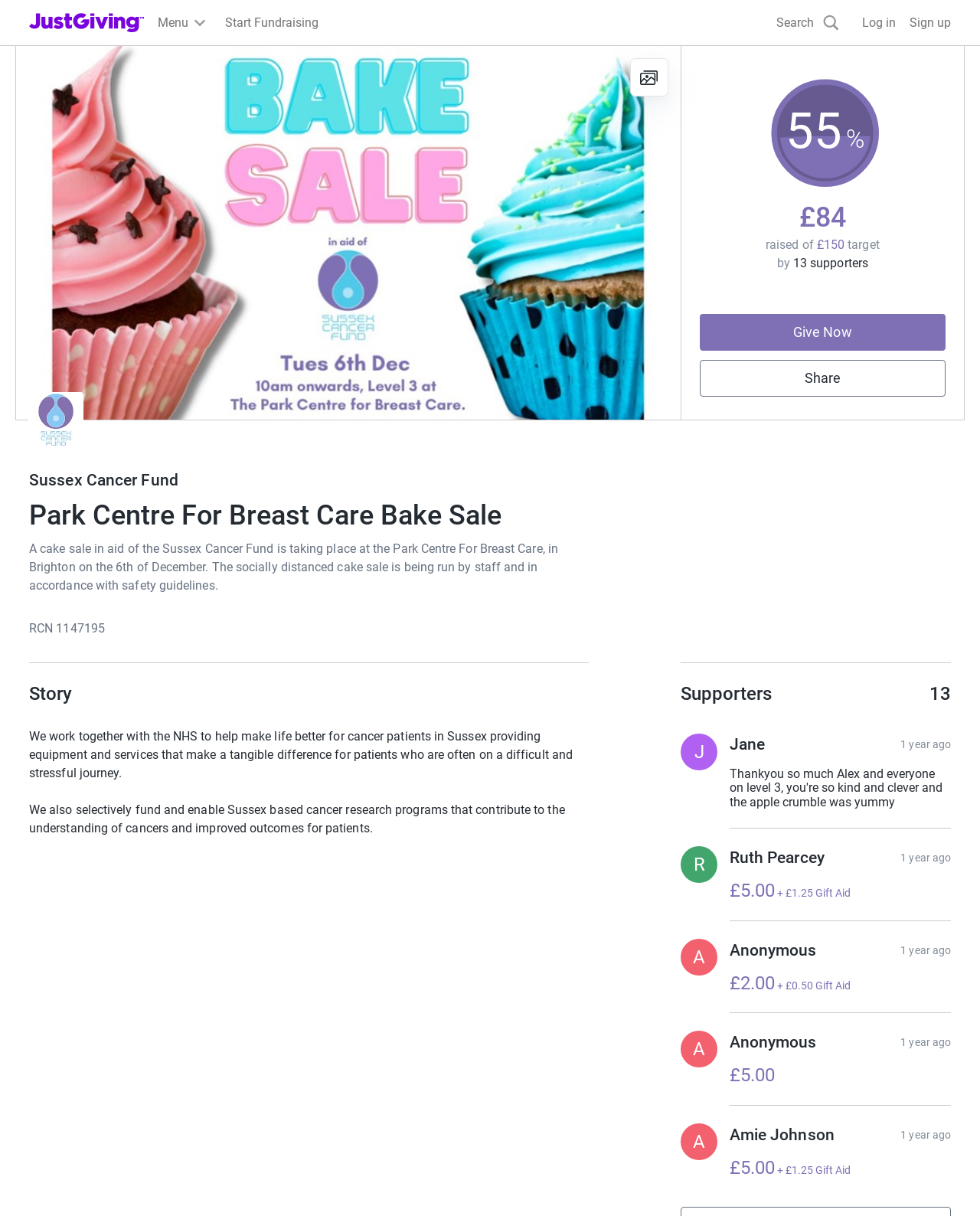Find the bounding box coordinates corresponding to the UI element with the description: "Share". The coordinates should be formatted as [left, top, right, bottom], with values as floats between 0 and 1.

[0.714, 0.296, 0.965, 0.326]